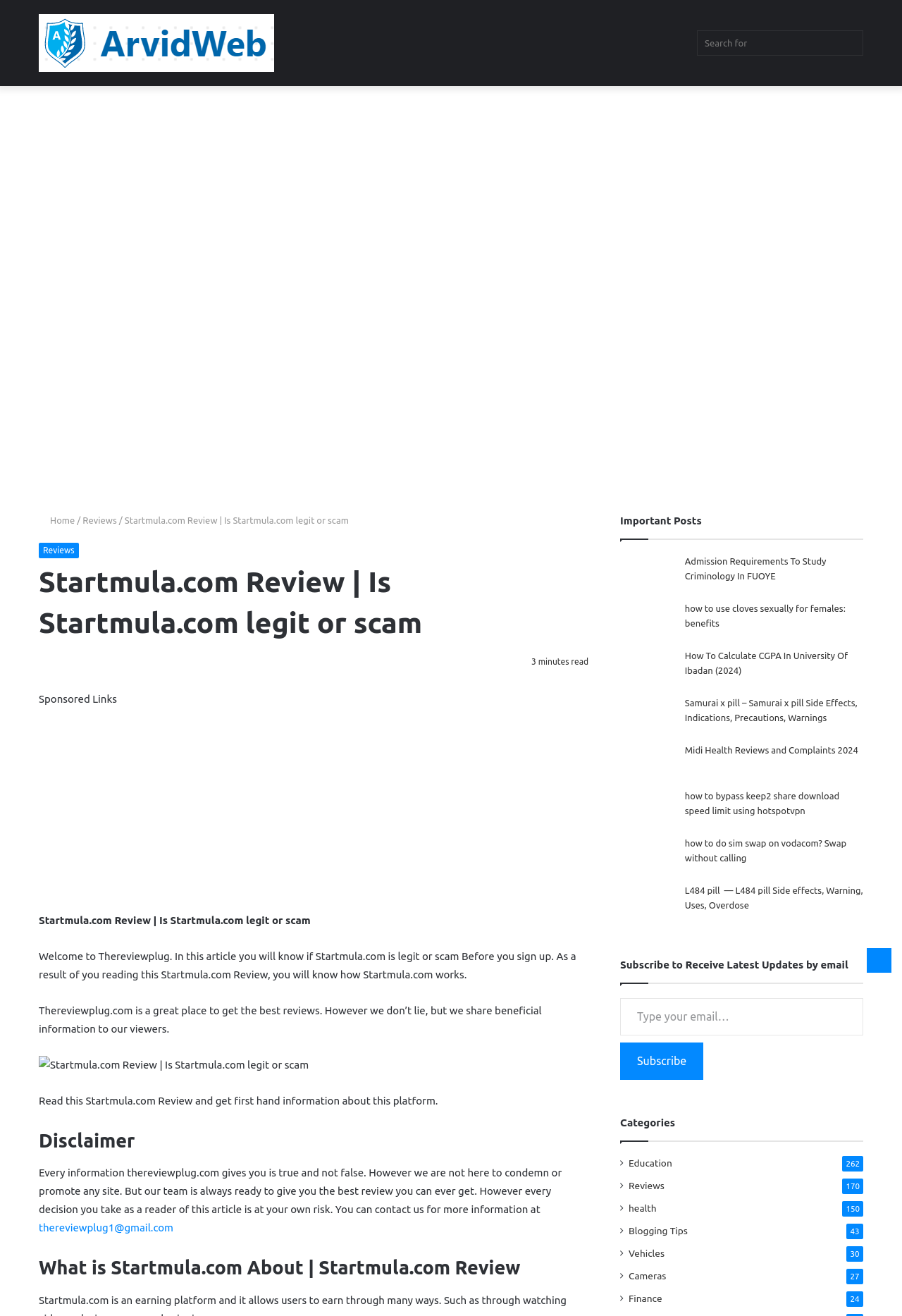Give a detailed explanation of the elements present on the webpage.

The webpage is a review of Startmula.com, a platform that is being evaluated for its legitimacy. At the top of the page, there is a primary navigation menu with a search bar and a link to the website's home page. Below this, there is a header section with a title that reads "Startmula.com Review | Is Startmula.com legit or scam" and a subtitle that indicates the article is a 3-minute read.

The main content of the page is divided into sections. The first section introduces the review and explains the purpose of the article. This is followed by a disclaimer section that clarifies the website's stance on promoting or condemning any platform.

The next section is titled "What is Startmula.com About | Startmula.com Review" and provides an in-depth review of the platform. This section is accompanied by an image related to the review.

On the right-hand side of the page, there is a section titled "Important Posts" that lists several articles with images and links to related topics such as education, health, and finance. Below this, there is a subscription section where users can enter their email address to receive latest updates.

Further down the page, there is a categories section that lists various topics such as education, reviews, health, and finance, along with the number of articles in each category. Finally, there is a "Back to top" button at the bottom of the page that allows users to quickly navigate back to the top of the page.